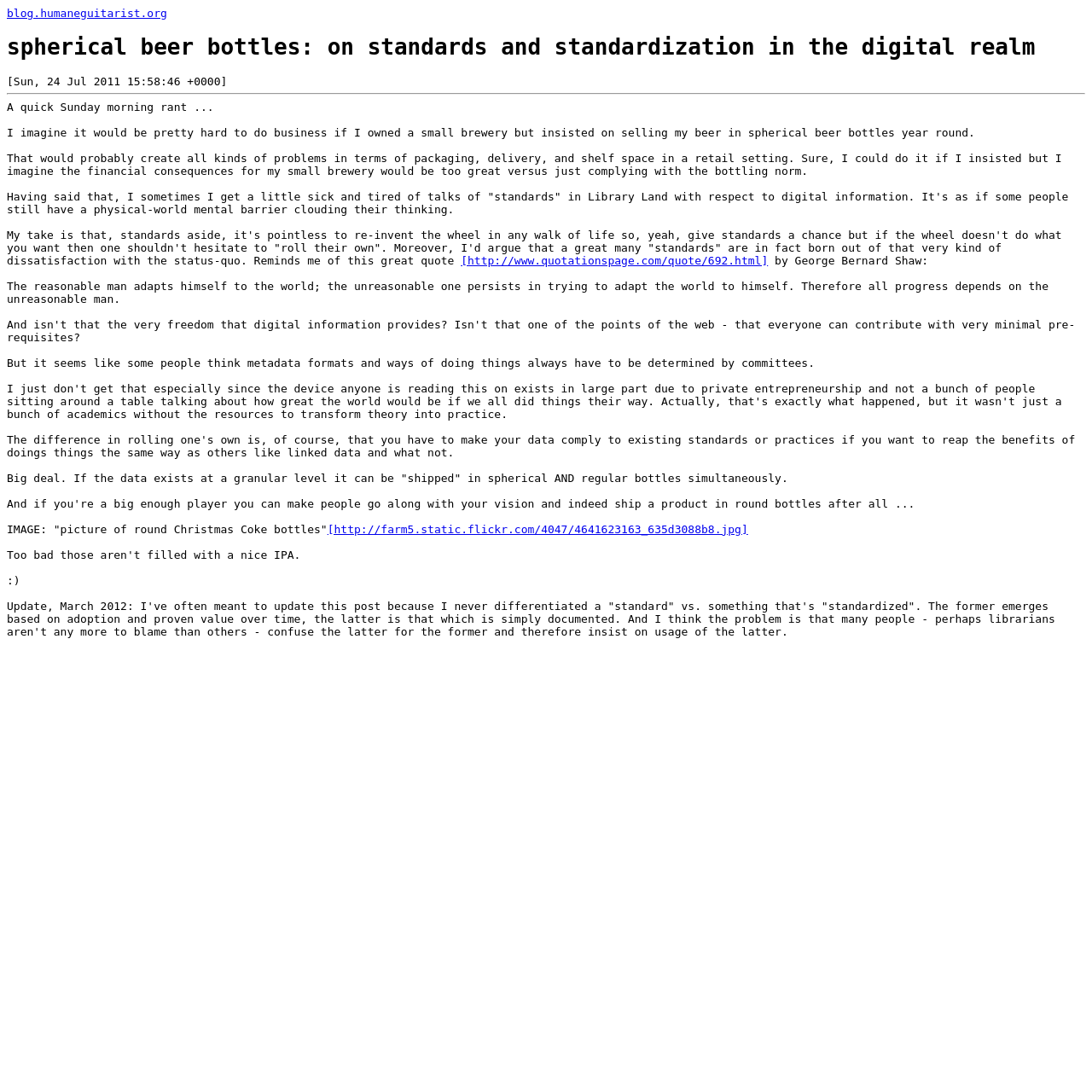Identify and extract the main heading from the webpage.

spherical beer bottles: on standards and standardization in the digital realm